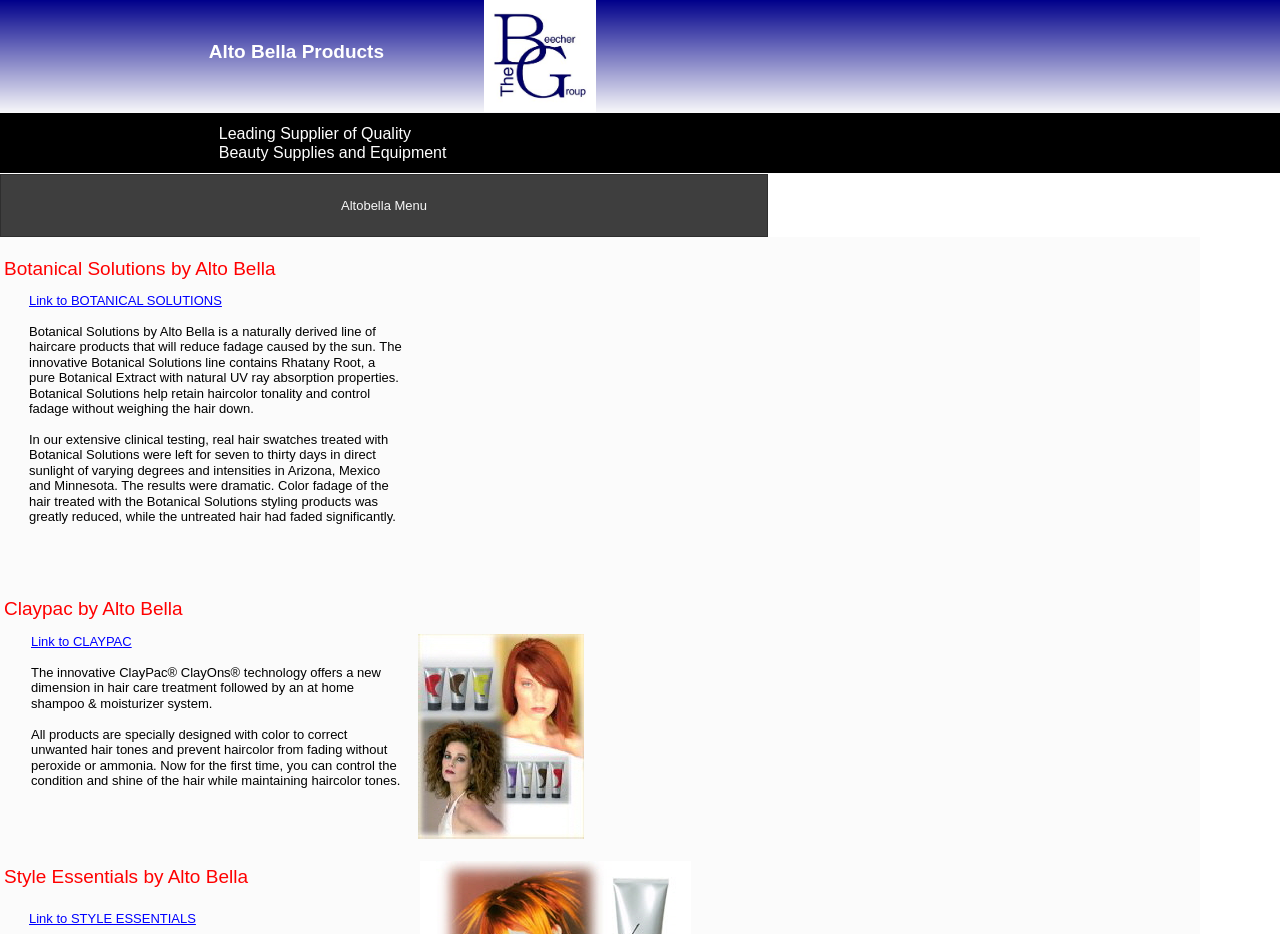Identify the bounding box of the UI element described as follows: "Link to CLAYPAC". Provide the coordinates as four float numbers in the range of 0 to 1 [left, top, right, bottom].

[0.024, 0.679, 0.103, 0.695]